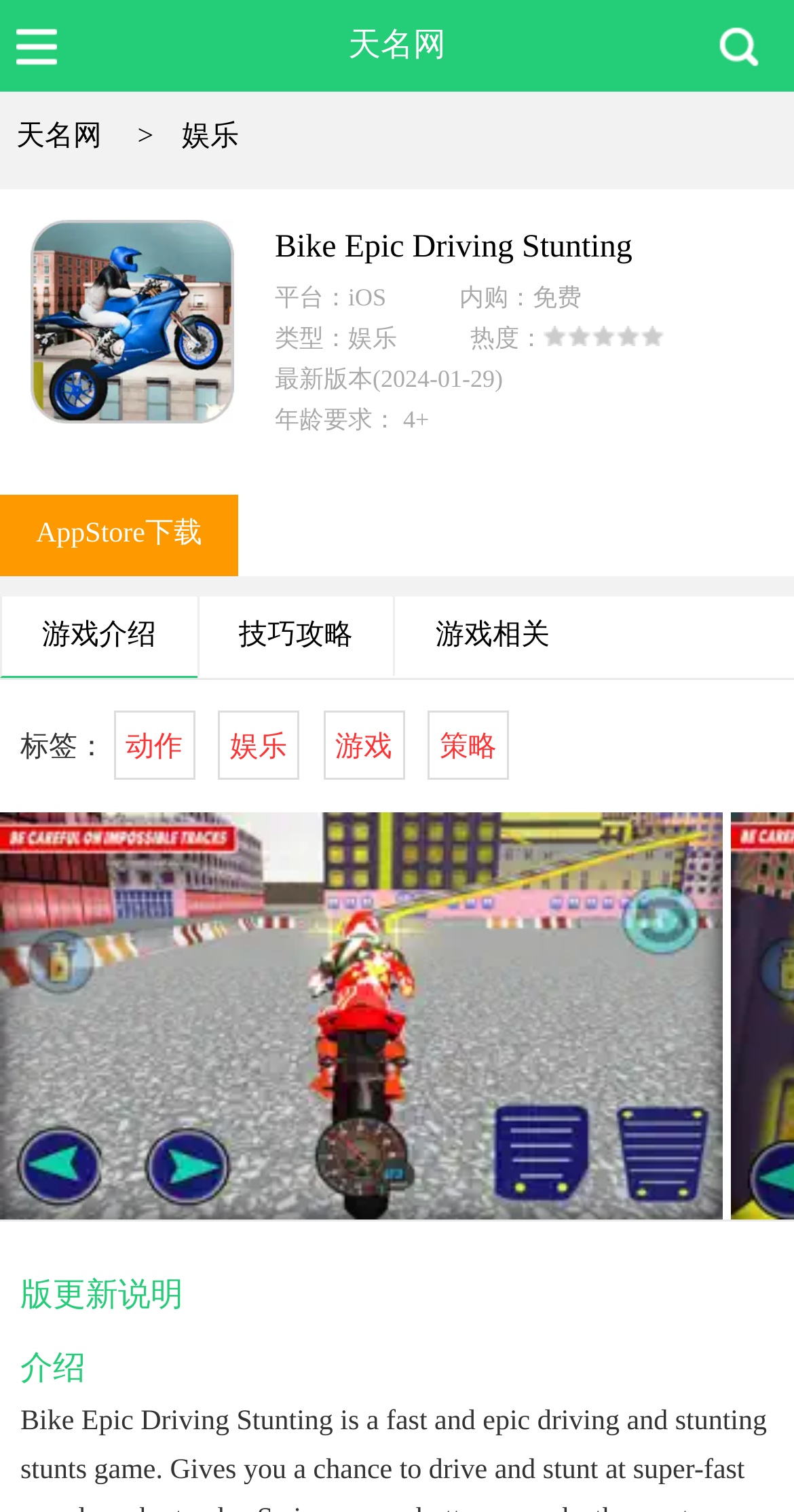Identify the bounding box coordinates for the element that needs to be clicked to fulfill this instruction: "Click the link to view game related information". Provide the coordinates in the format of four float numbers between 0 and 1: [left, top, right, bottom].

[0.548, 0.41, 0.692, 0.43]